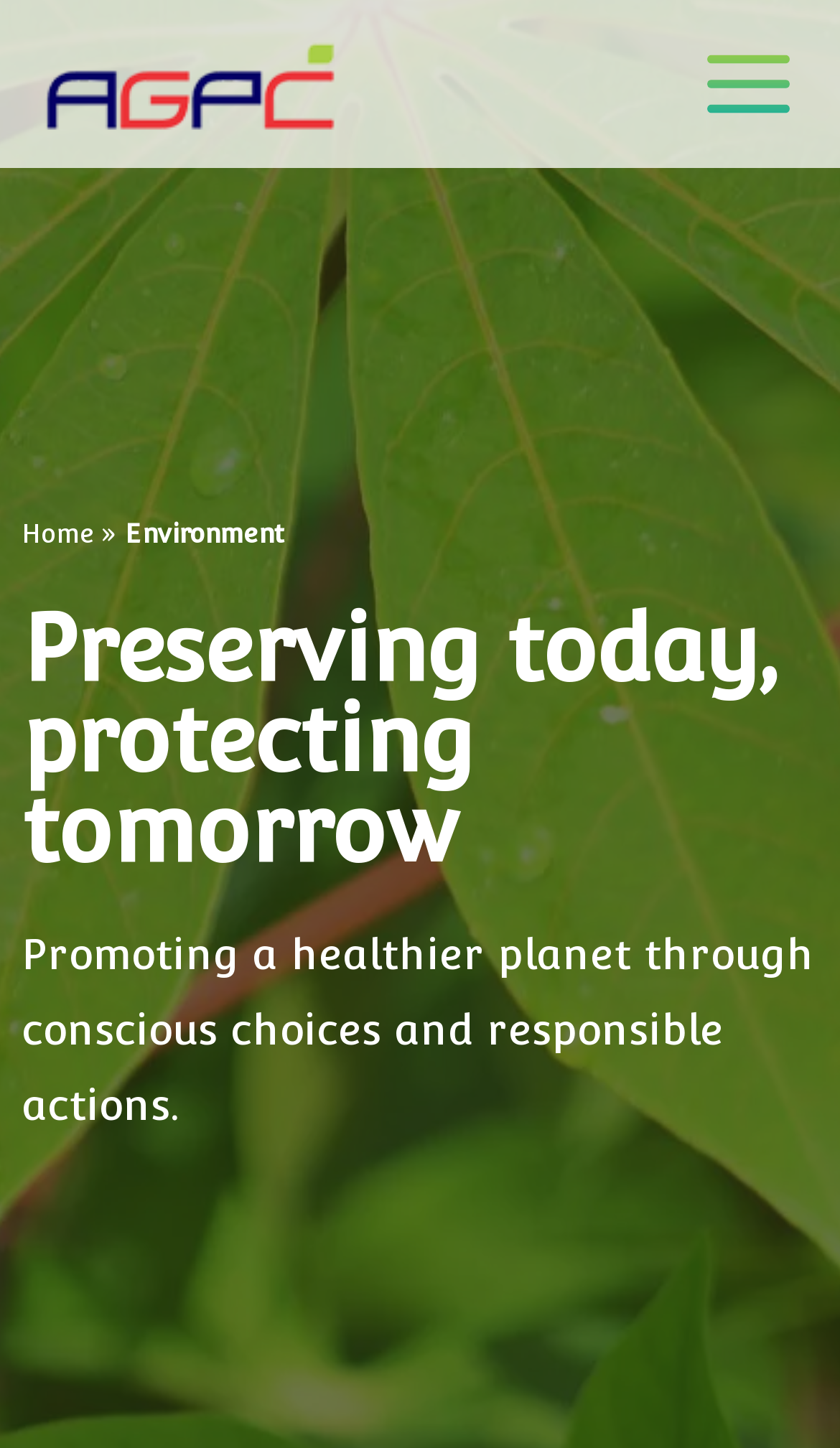Bounding box coordinates must be specified in the format (top-left x, top-left y, bottom-right x, bottom-right y). All values should be floating point numbers between 0 and 1. What are the bounding box coordinates of the UI element described as: parent_node: About Us aria-label="hamburger-icon"

[0.833, 0.015, 0.949, 0.101]